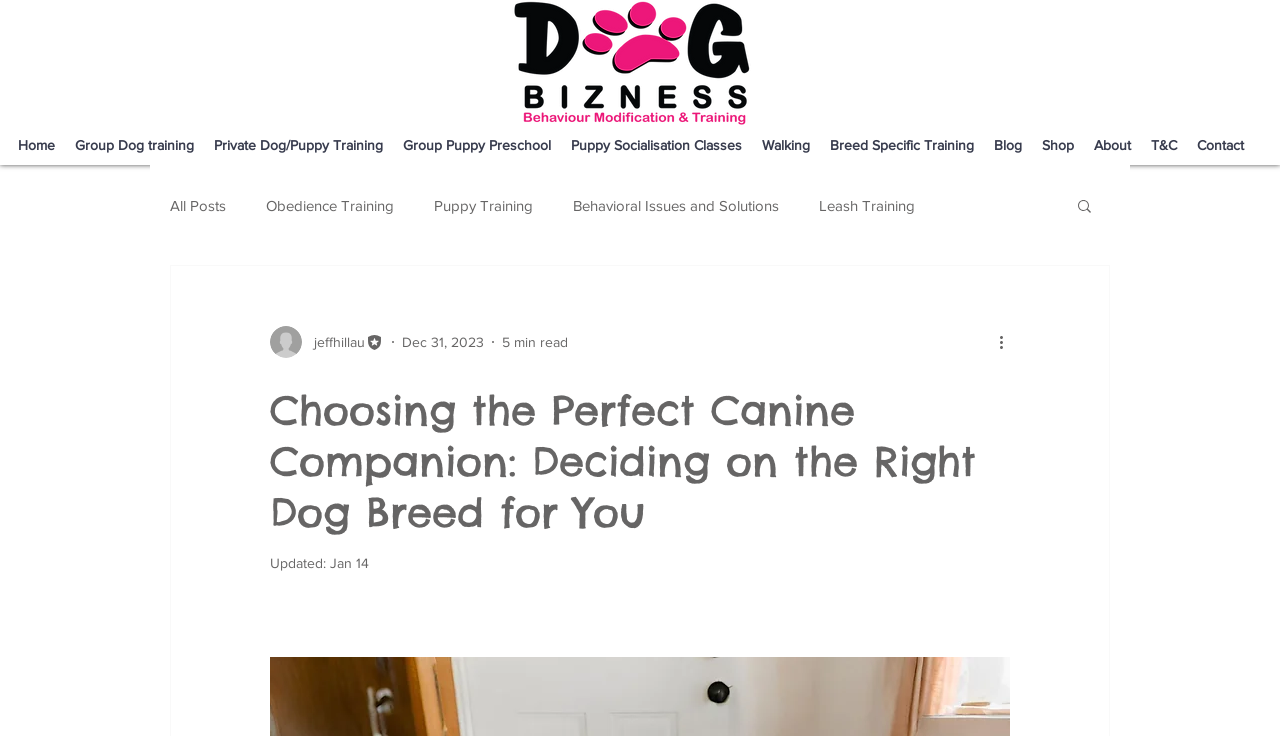Who is the author of the article?
Please provide a detailed answer to the question.

The generic element with the text 'jeffhillau' and the image of a person suggests that Jeff Hillau is the author of the article.